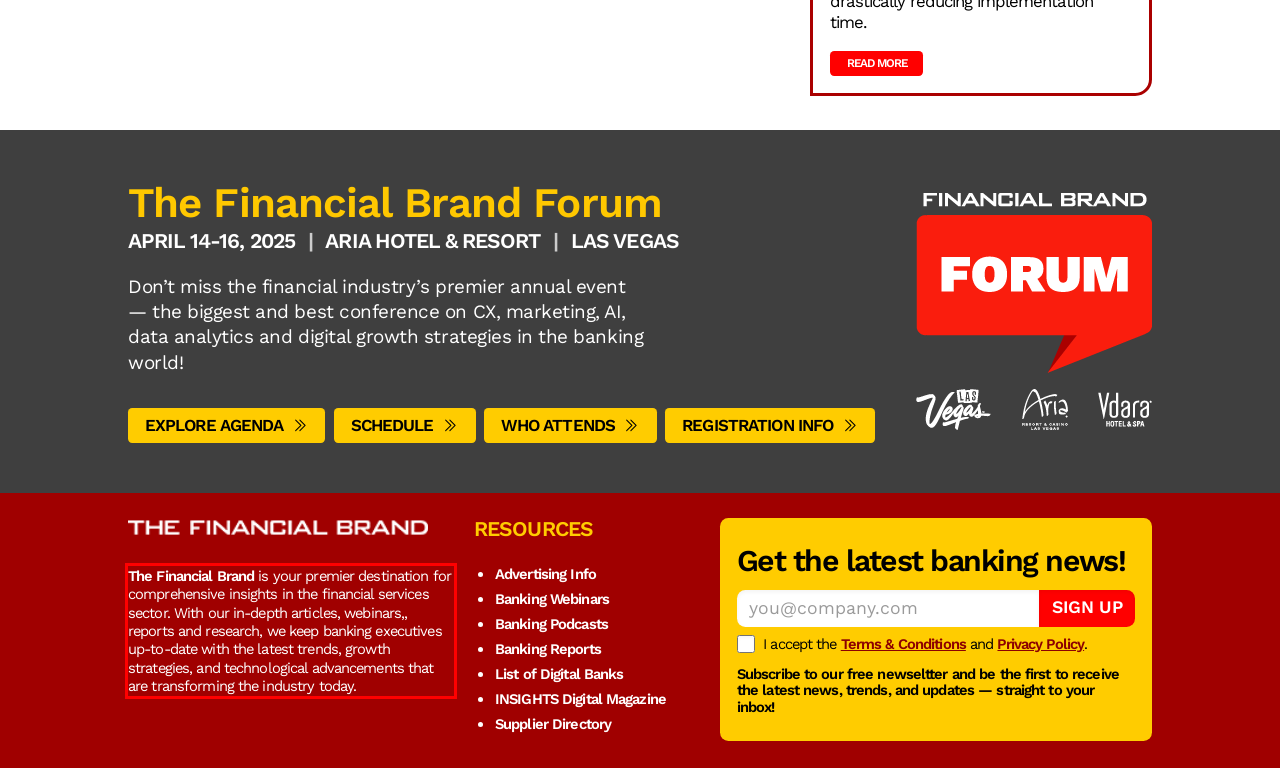Identify the text inside the red bounding box in the provided webpage screenshot and transcribe it.

The Financial Brand is your premier destination for comprehensive insights in the financial services sector. With our in-depth articles, webinars,, reports and research, we keep banking executives up-to-date with the latest trends, growth strategies, and technological advancements that are transforming the industry today.